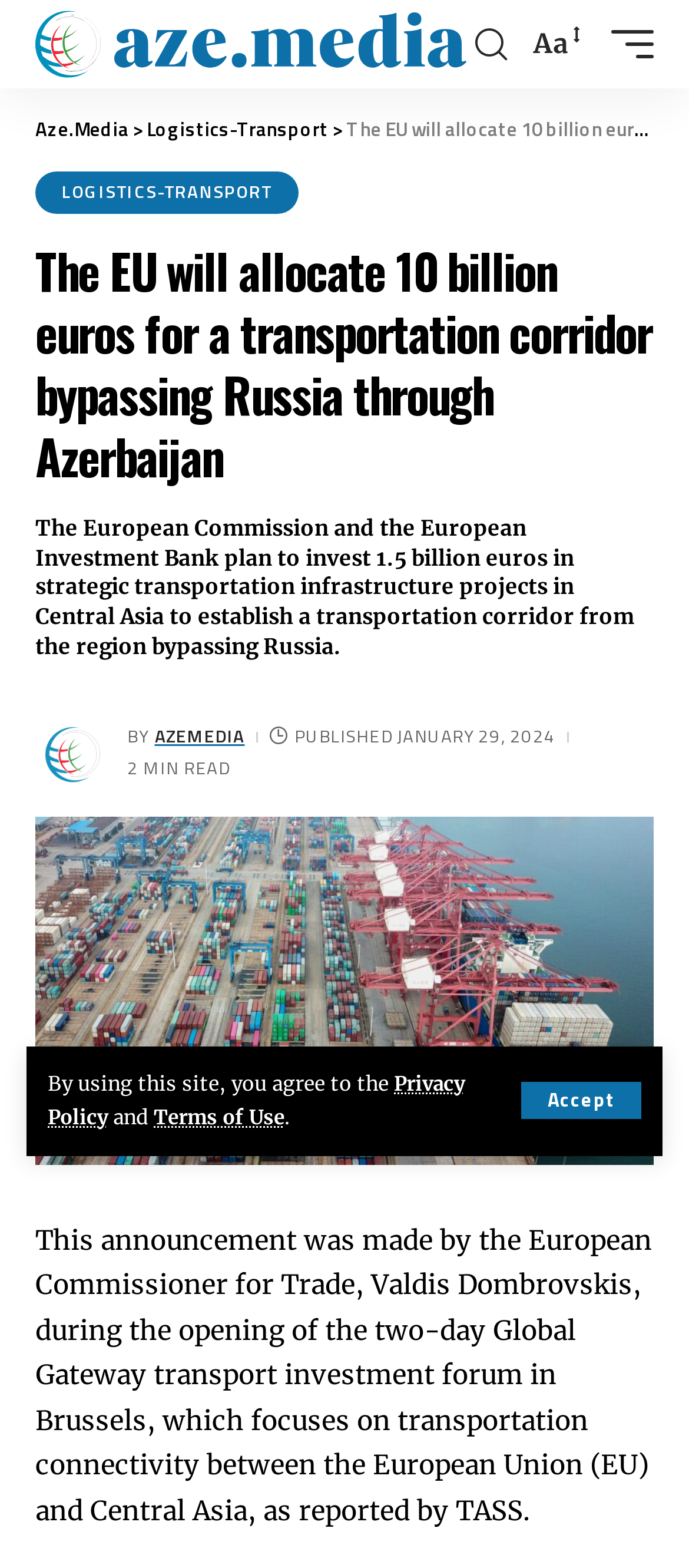Determine the bounding box coordinates for the HTML element mentioned in the following description: "AzeMedia". The coordinates should be a list of four floats ranging from 0 to 1, represented as [left, top, right, bottom].

[0.224, 0.46, 0.355, 0.48]